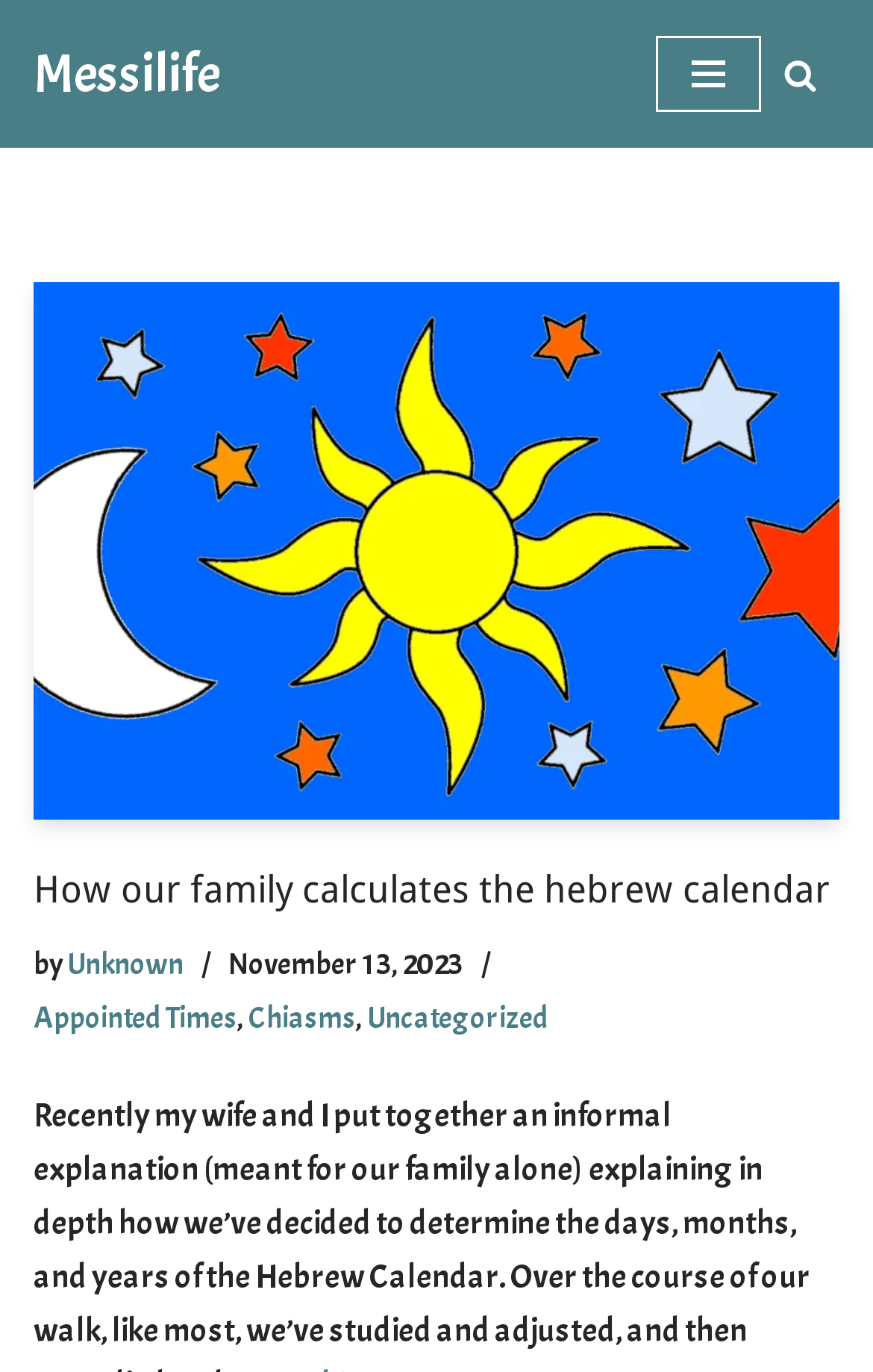Locate the bounding box coordinates of the element's region that should be clicked to carry out the following instruction: "Click on the navigation menu". The coordinates need to be four float numbers between 0 and 1, i.e., [left, top, right, bottom].

[0.751, 0.026, 0.872, 0.082]